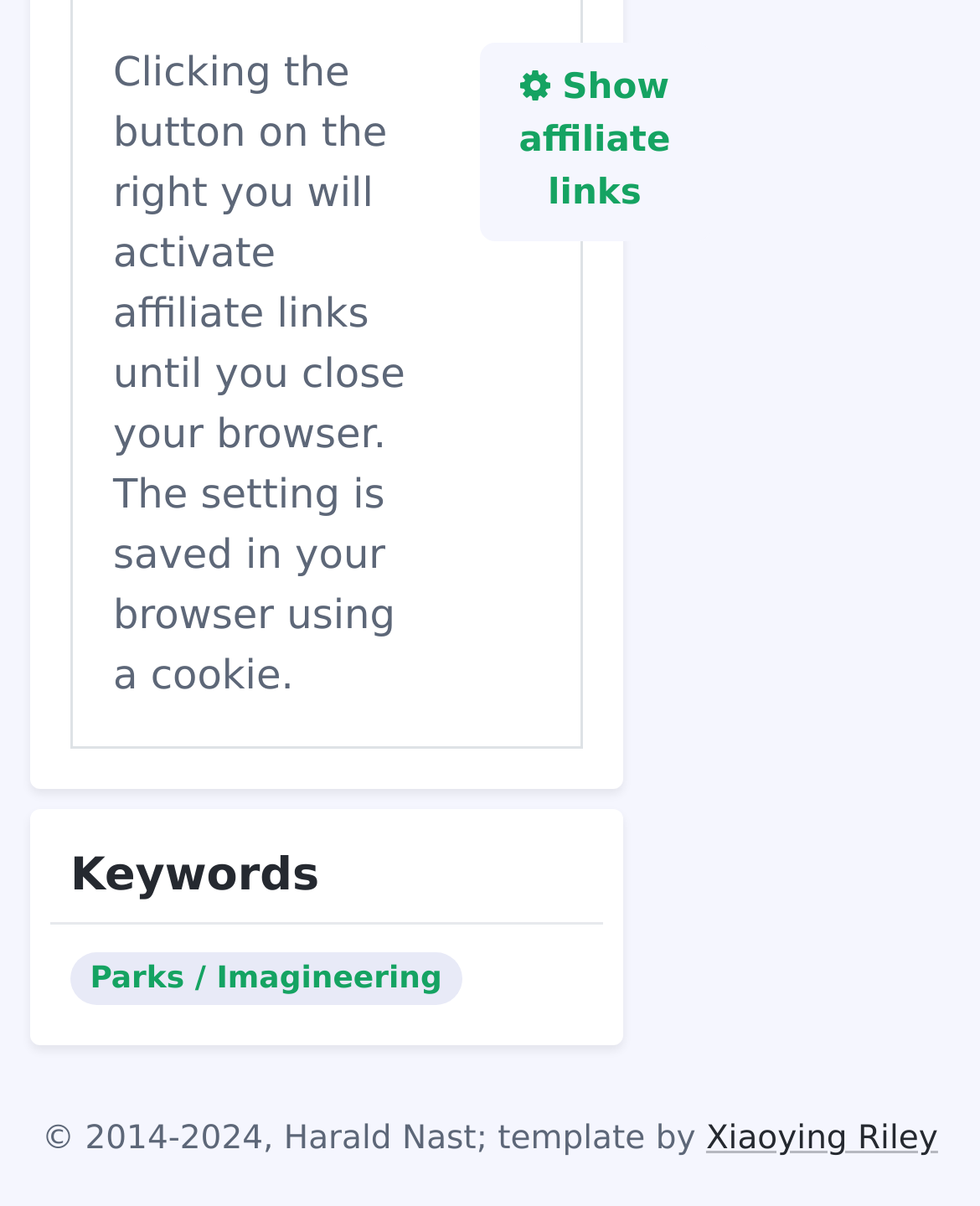Provide the bounding box coordinates of the UI element this sentence describes: "Xiaoying Riley".

[0.72, 0.93, 0.957, 0.961]